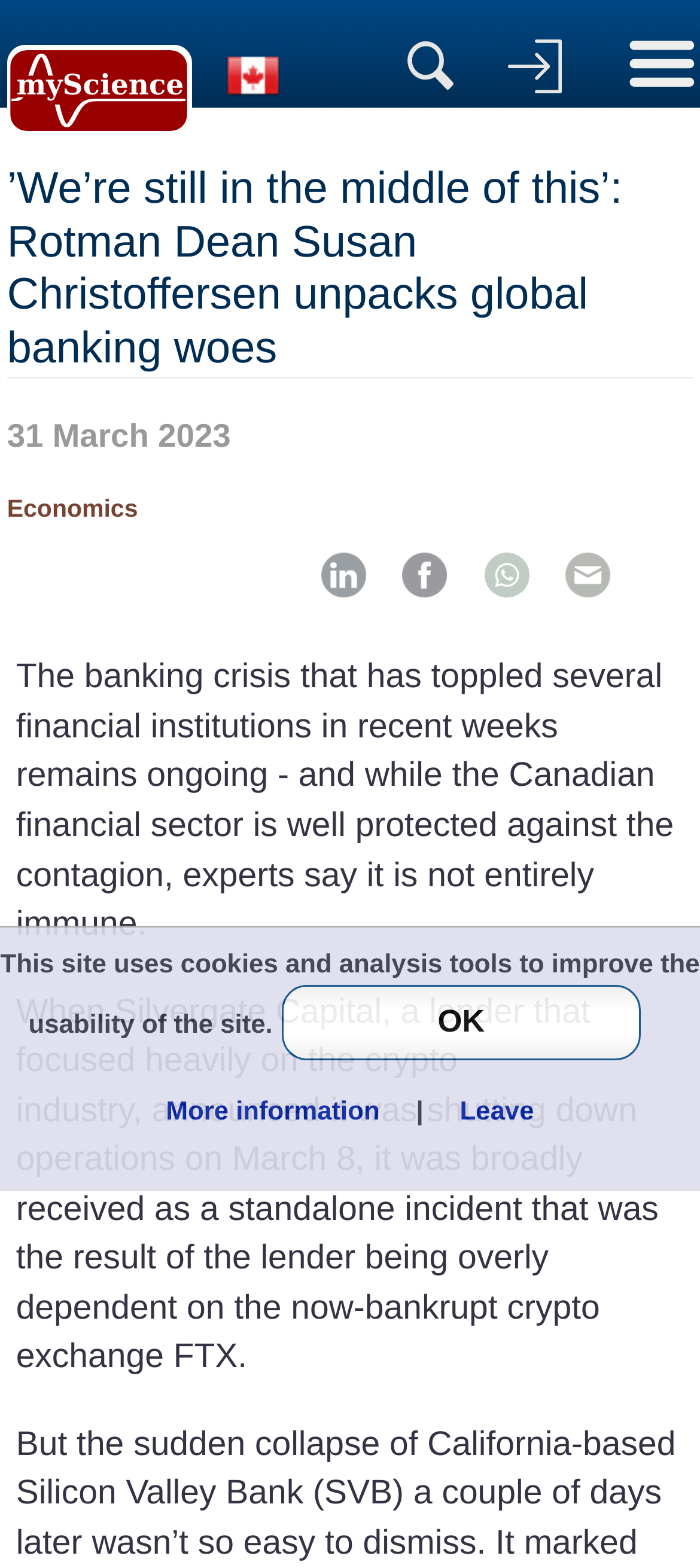Locate and generate the text content of the webpage's heading.

’We’re still in the middle of this’: Rotman Dean Susan Christoffersen unpacks global banking woes